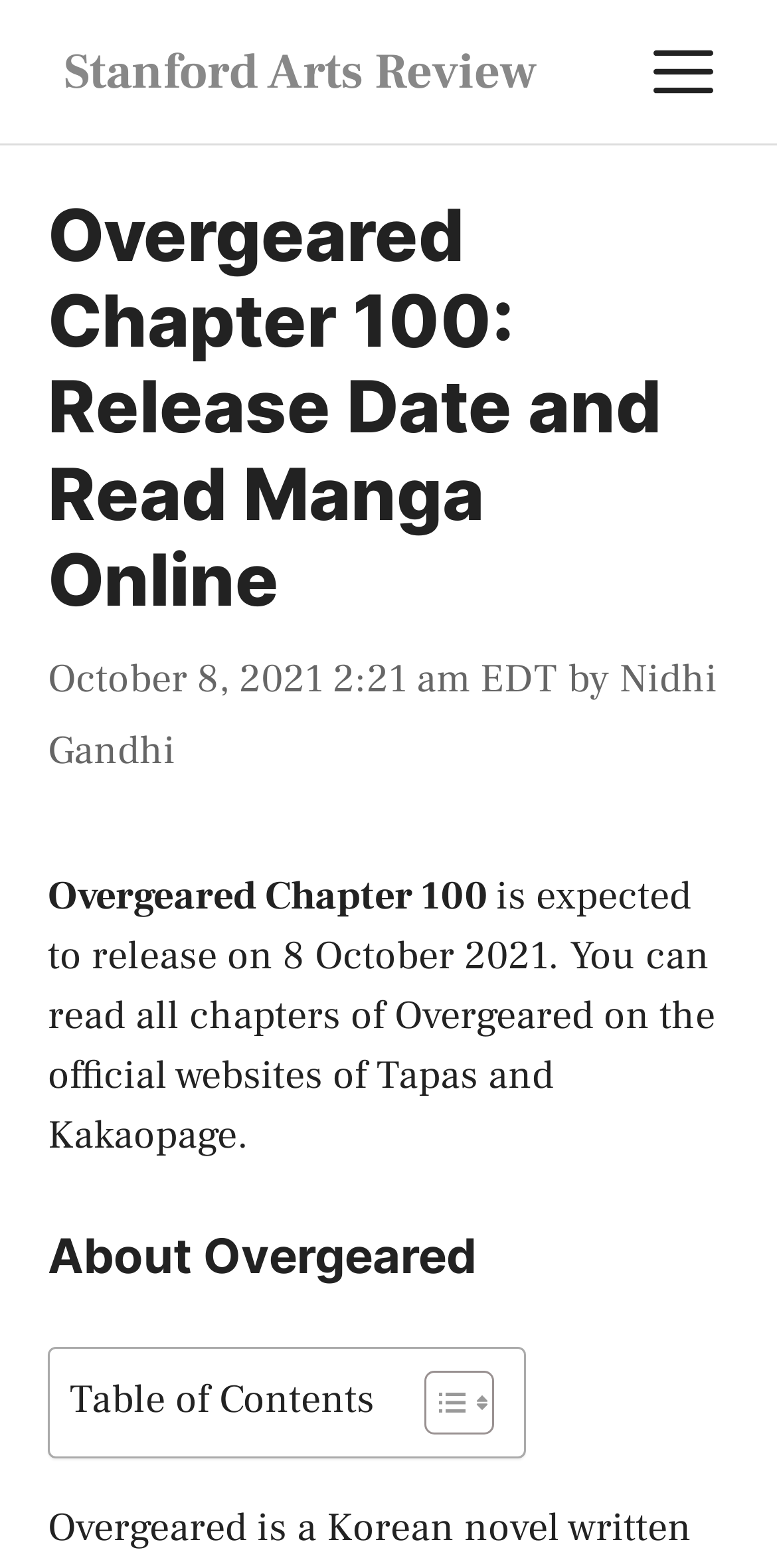Give a one-word or short-phrase answer to the following question: 
What is the expected release date of Overgeared Chapter 100?

8 October 2021